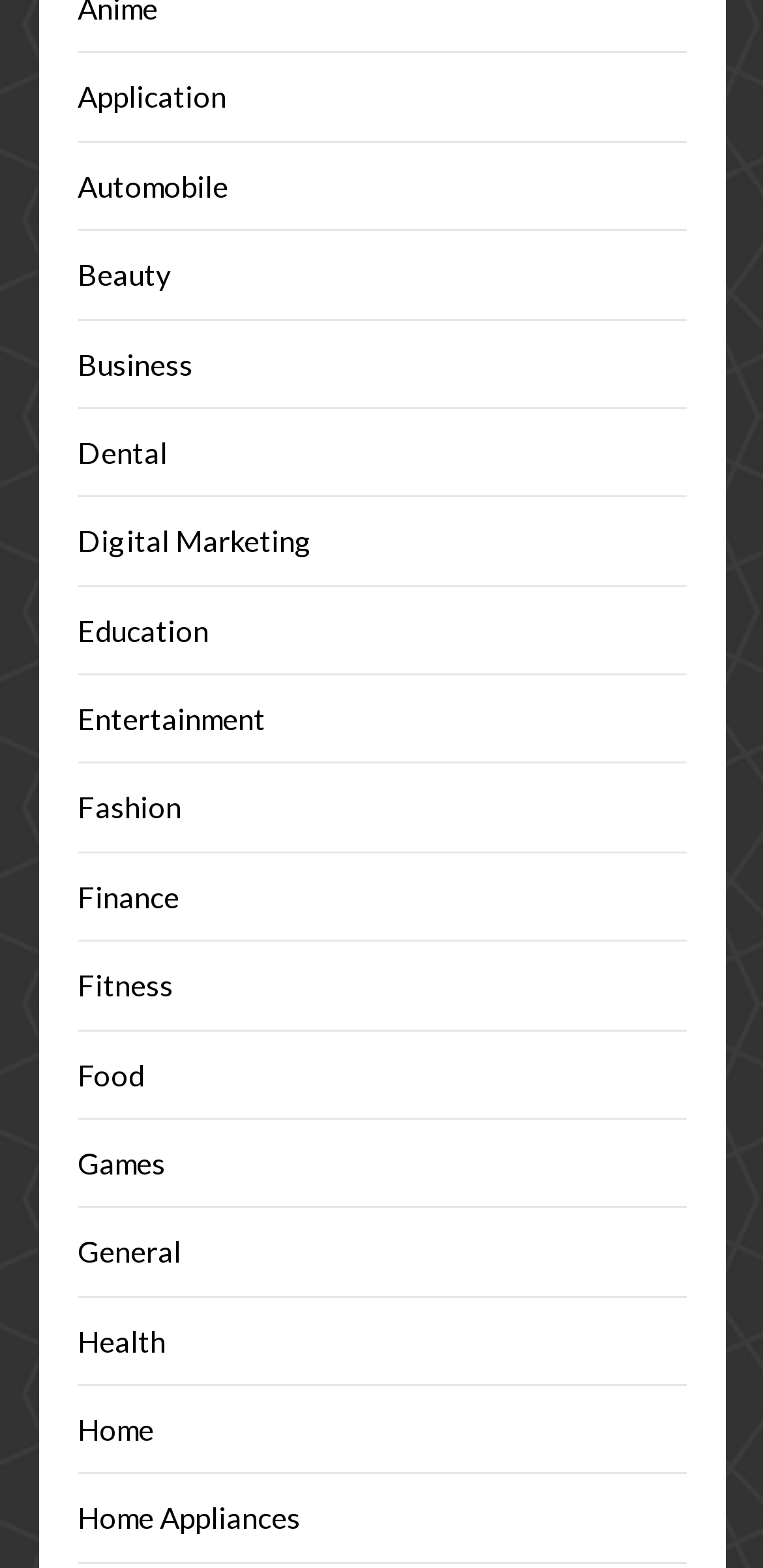Specify the bounding box coordinates of the region I need to click to perform the following instruction: "Explore Beauty". The coordinates must be four float numbers in the range of 0 to 1, i.e., [left, top, right, bottom].

[0.101, 0.164, 0.224, 0.186]